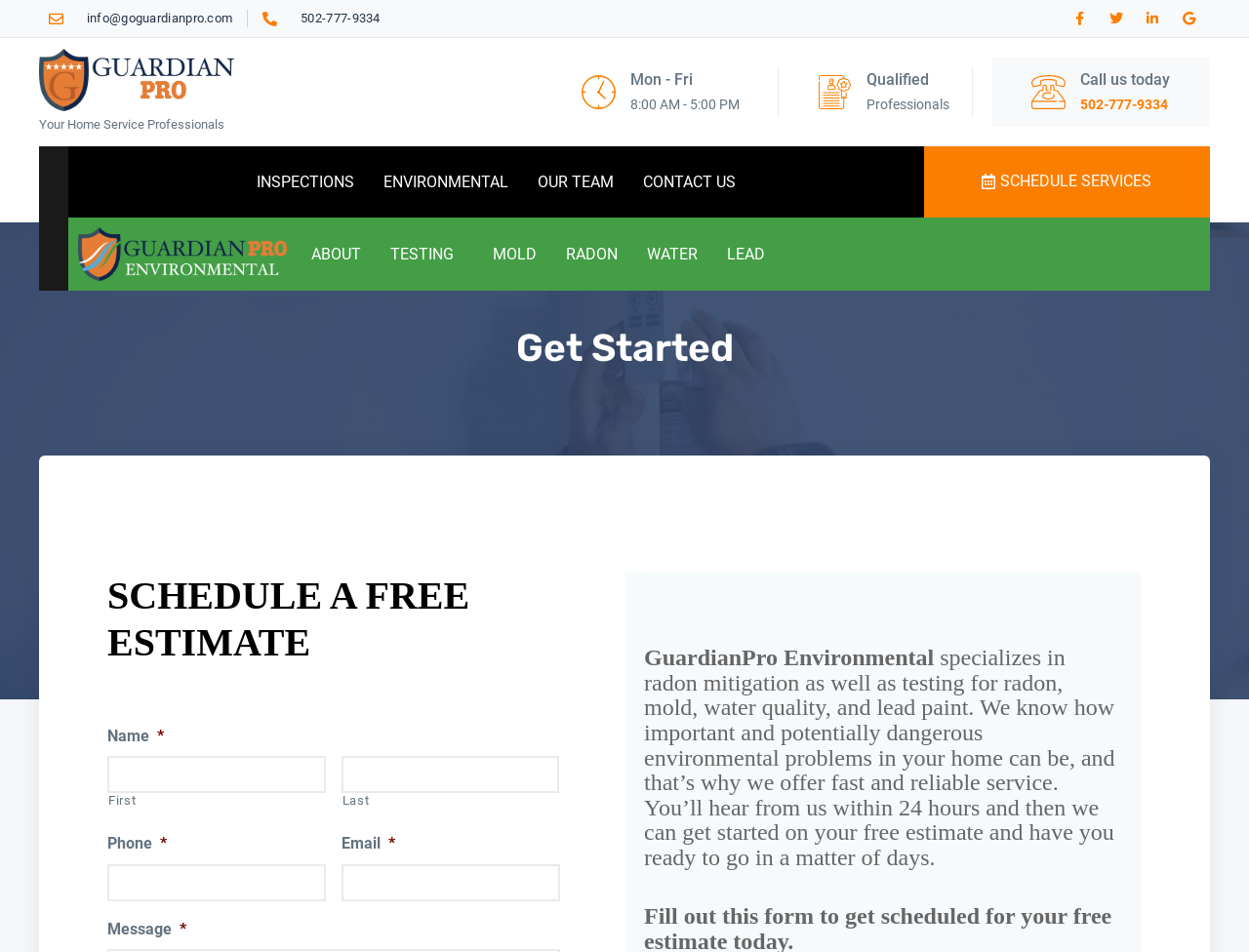Locate the coordinates of the bounding box for the clickable region that fulfills this instruction: "Click the radon link".

[0.441, 0.244, 0.506, 0.291]